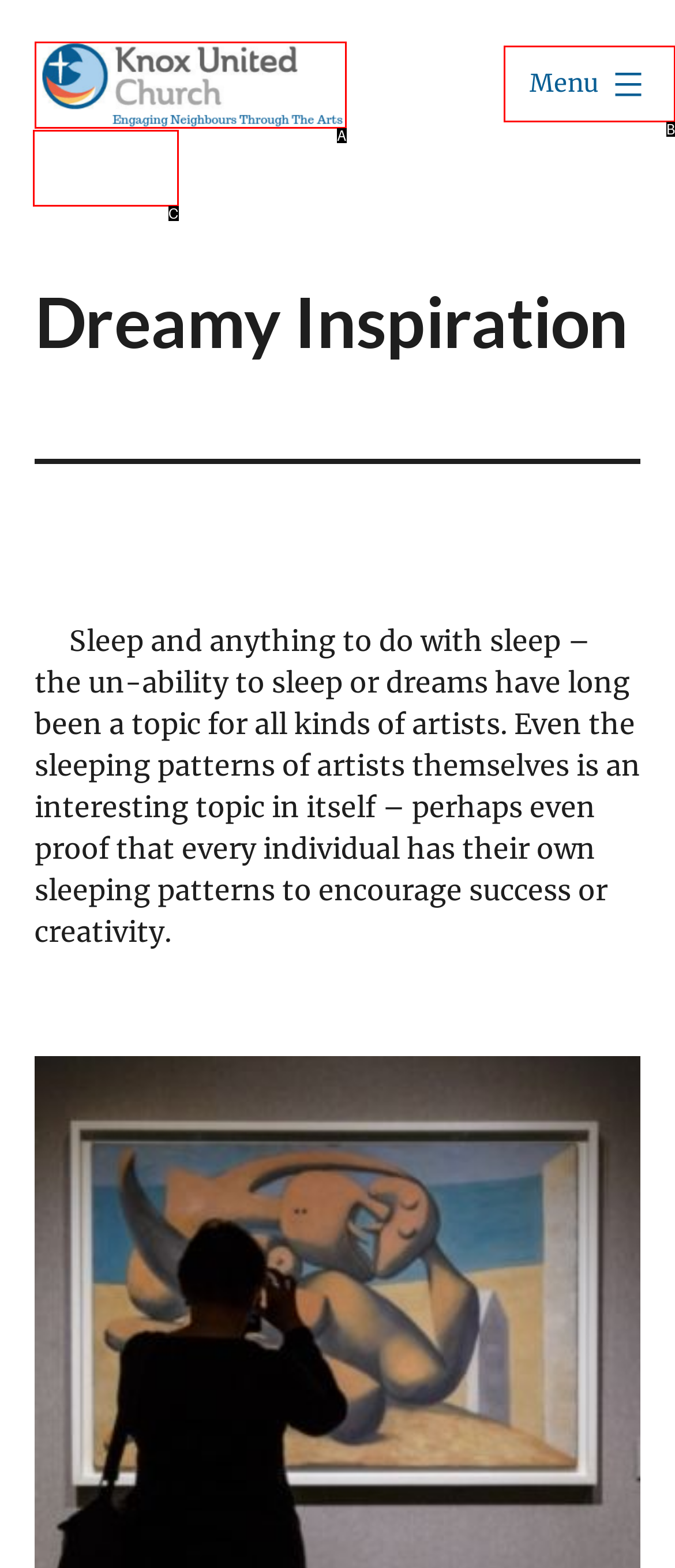Select the HTML element that corresponds to the description: Menu Close. Reply with the letter of the correct option.

B